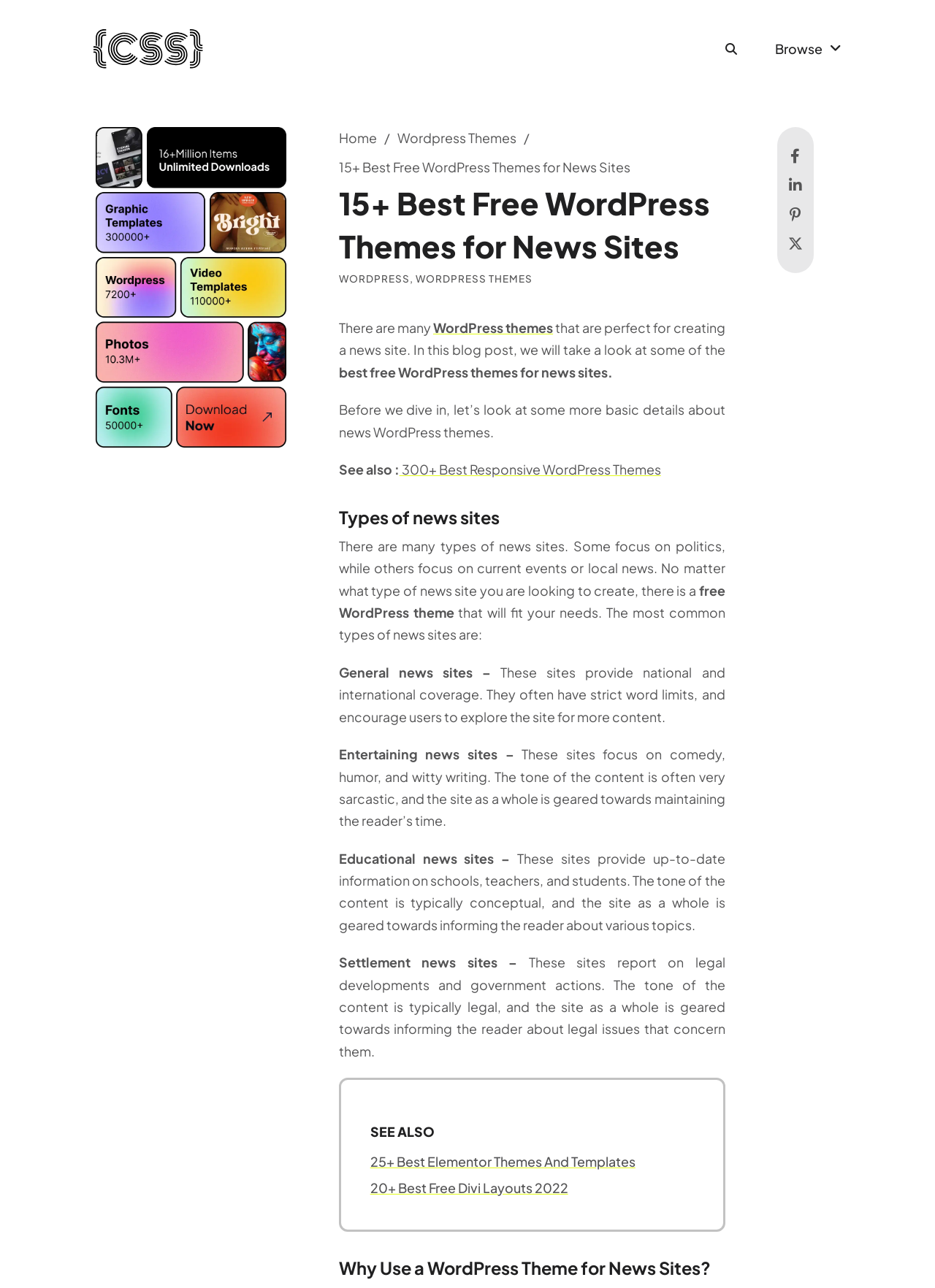Give a one-word or one-phrase response to the question: 
What social media platforms are linked on this webpage?

Facebook, LinkedIn, Pinterest